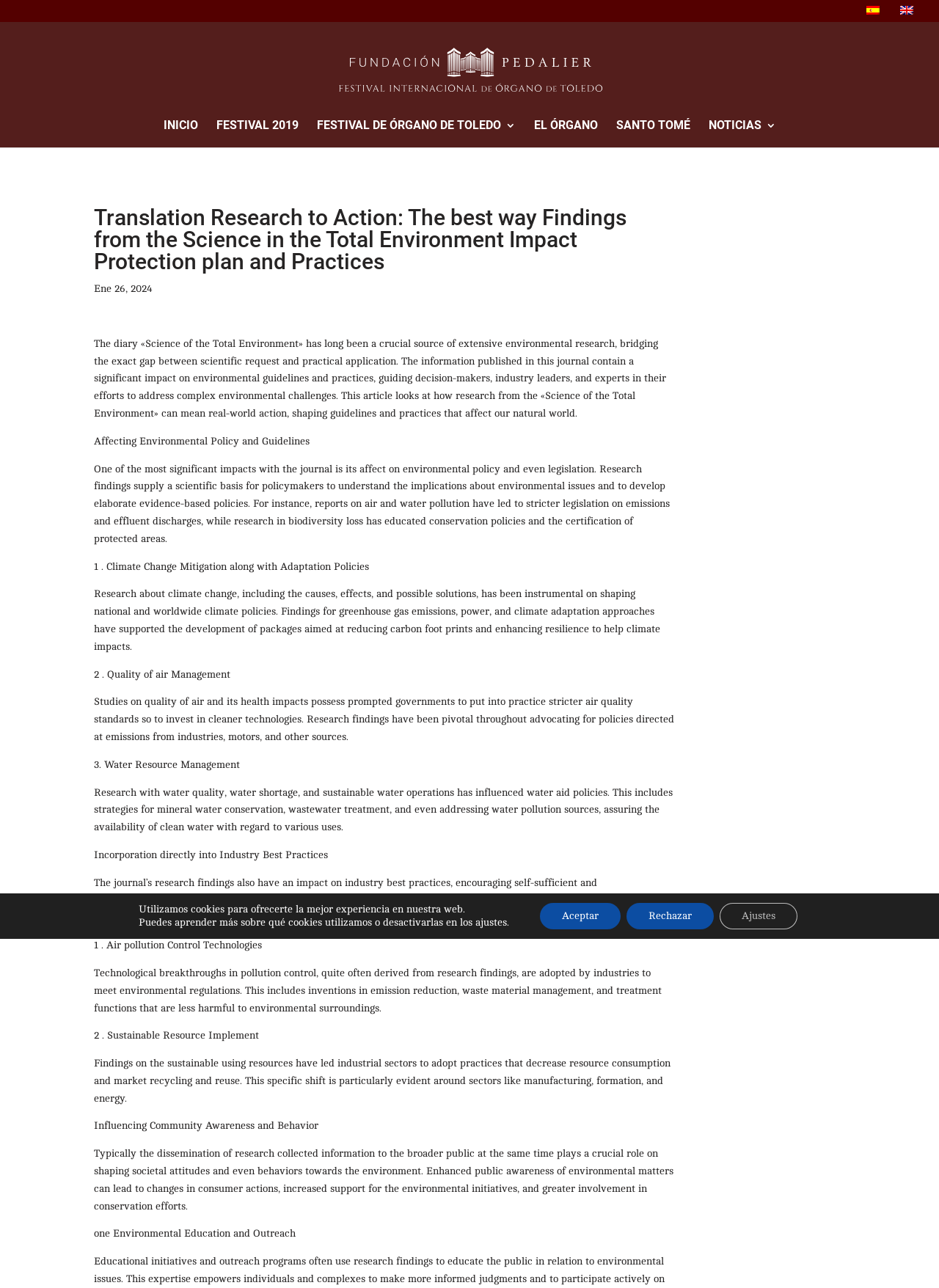Using the given element description, provide the bounding box coordinates (top-left x, top-left y, bottom-right x, bottom-right y) for the corresponding UI element in the screenshot: FESTIVAL DE ÓRGANO DE TOLEDO

[0.337, 0.093, 0.549, 0.114]